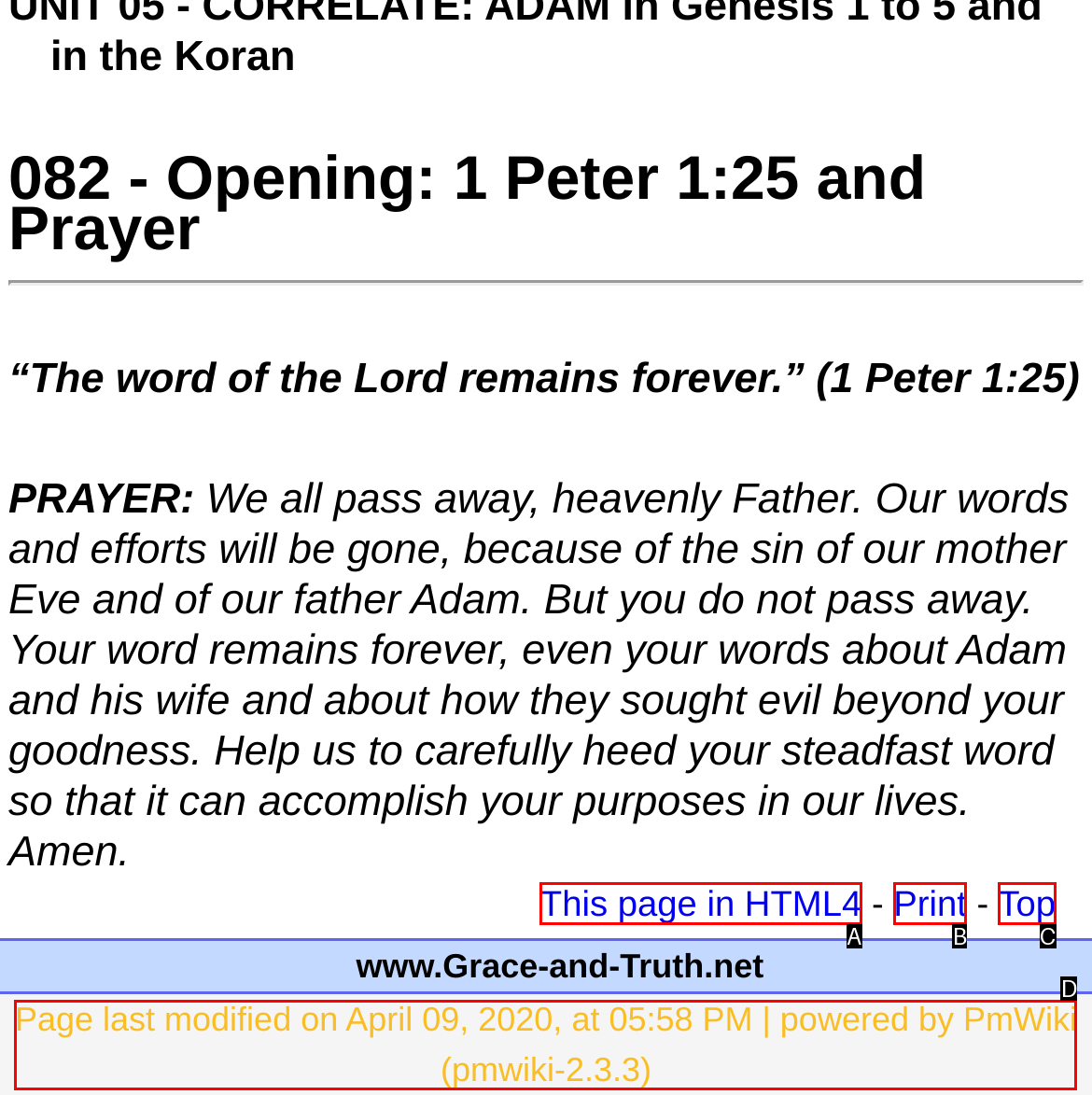Examine the description: This page in HTML4 and indicate the best matching option by providing its letter directly from the choices.

A